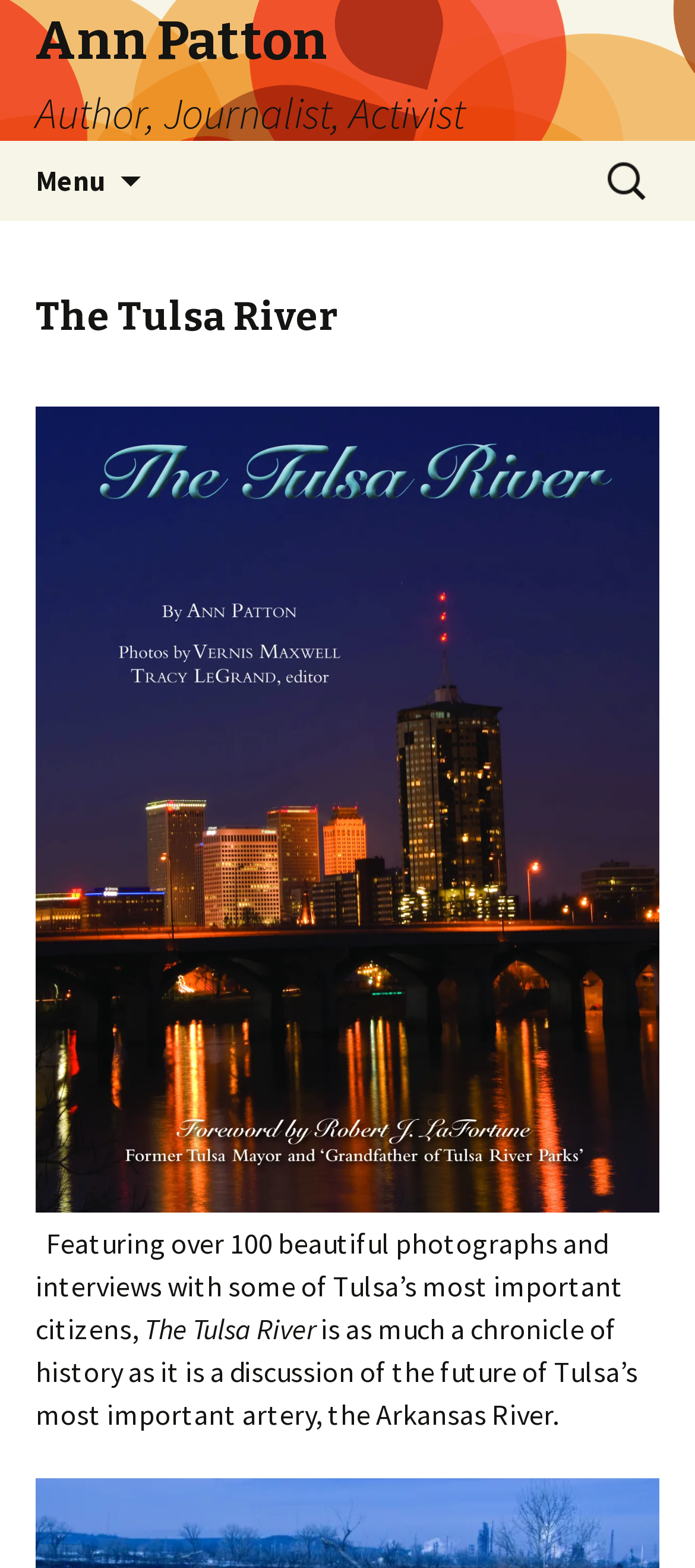Analyze the image and provide a detailed answer to the question: What is the profession of Ann Patton?

The answer can be found by looking at the top of the webpage, where it says 'Ann Patton Author, Journalist, Activist'. This suggests that Ann Patton is an author, journalist, and activist.